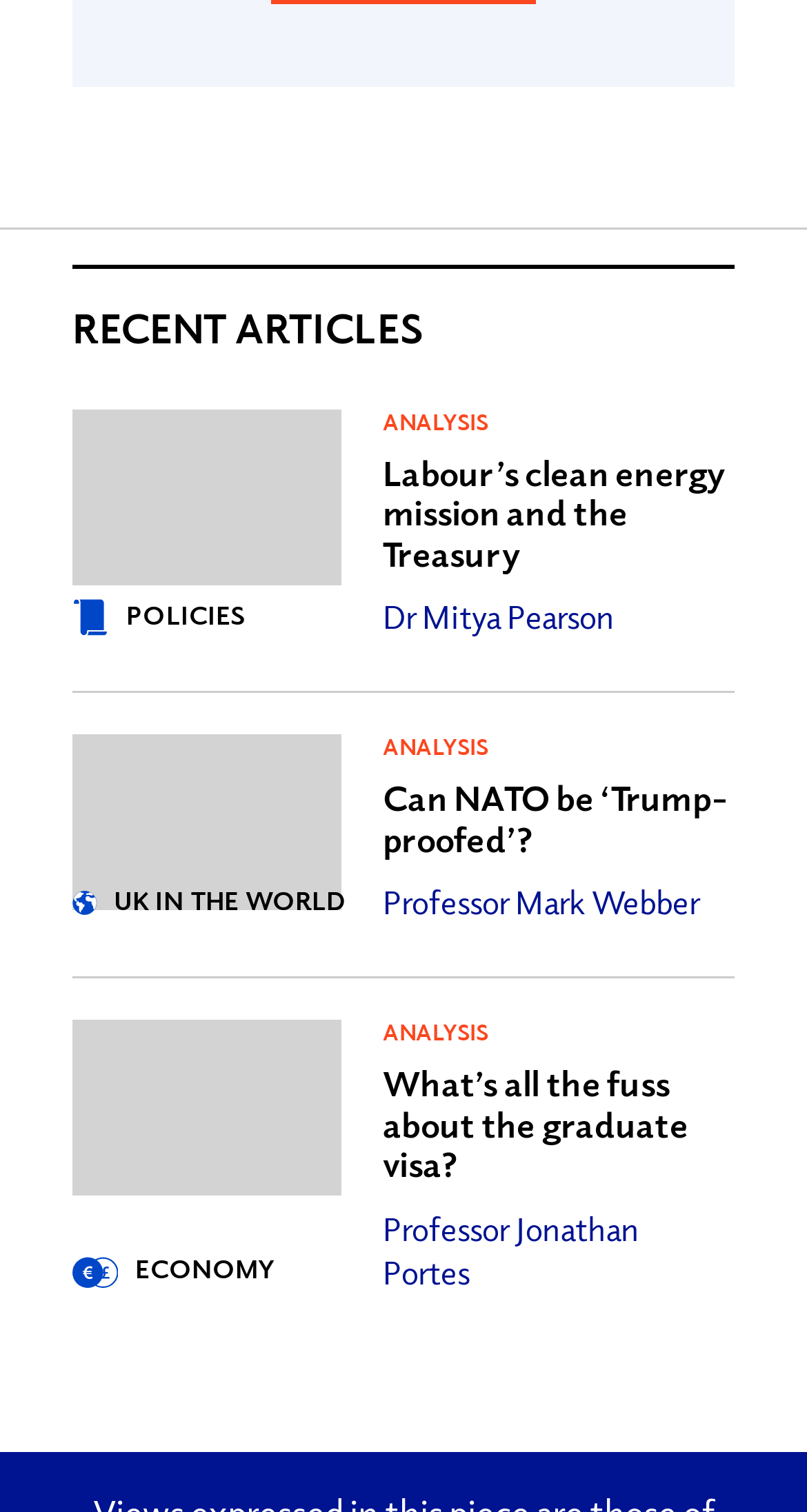Bounding box coordinates are to be given in the format (top-left x, top-left y, bottom-right x, bottom-right y). All values must be floating point numbers between 0 and 1. Provide the bounding box coordinate for the UI element described as: Professor Mark Webber

[0.474, 0.583, 0.867, 0.611]